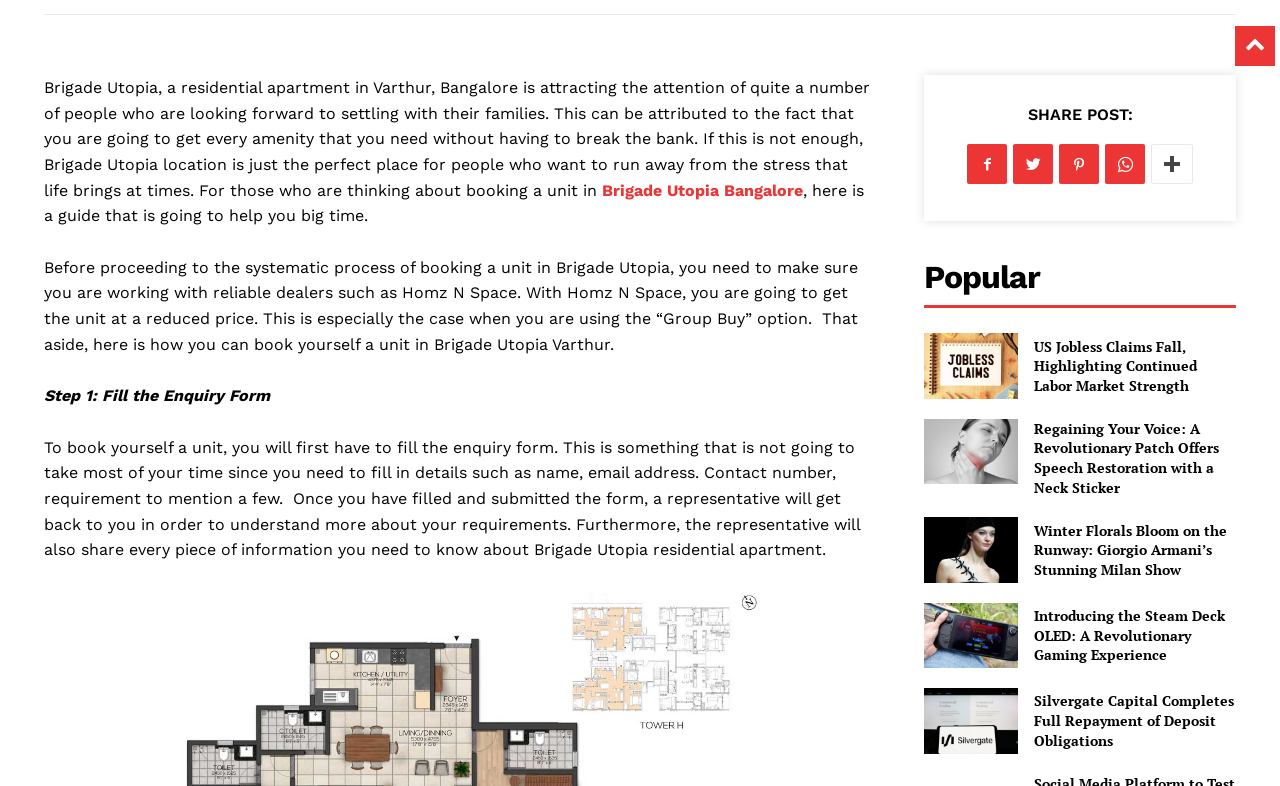Given the element description Twitter, identify the bounding box coordinates for the UI element on the webpage screenshot. The format should be (top-left x, top-left y, bottom-right x, bottom-right y), with values between 0 and 1.

[0.792, 0.184, 0.823, 0.235]